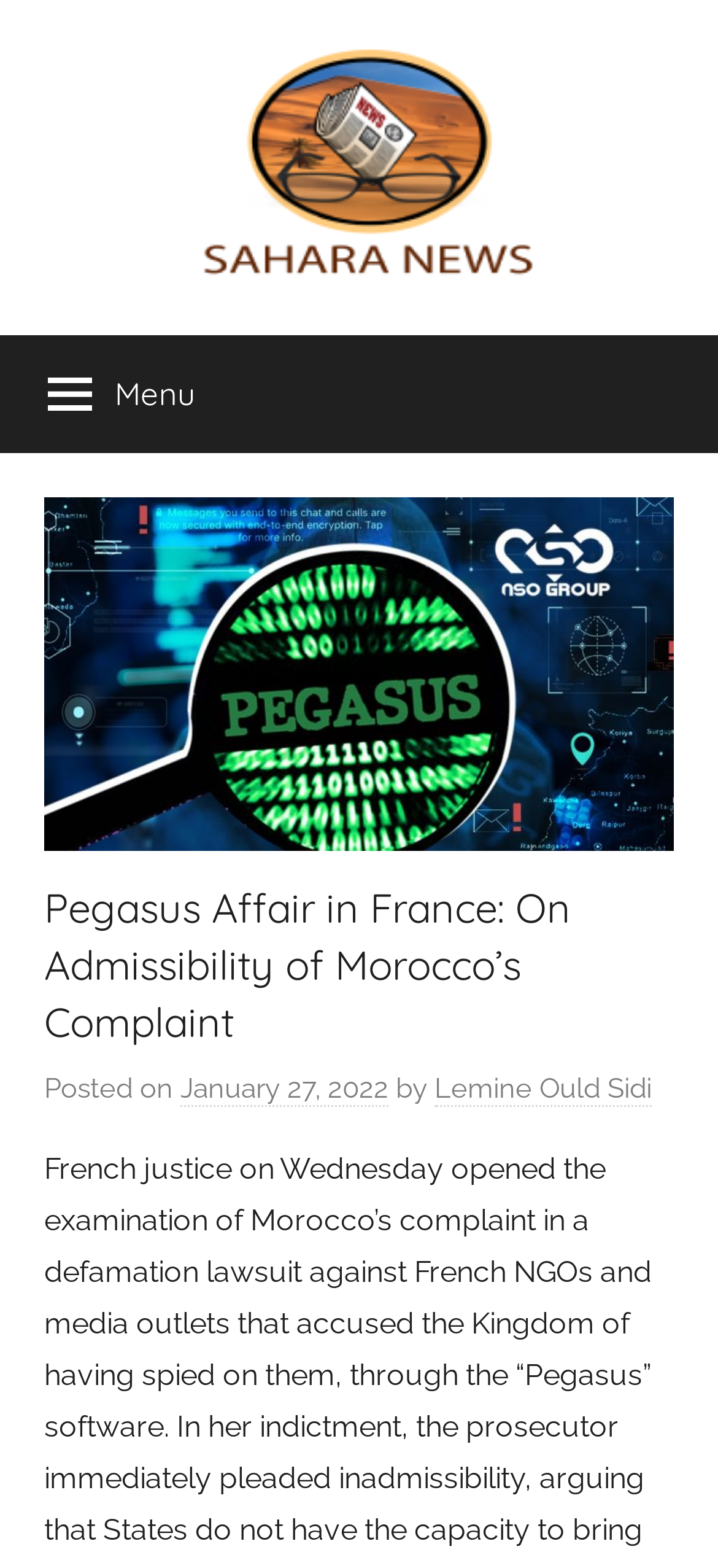What is the name of the news website?
Answer the question with as much detail as you can, using the image as a reference.

The name of the news website can be found in the top-left corner of the webpage, where it is written as 'Sahara News' with an accompanying image.